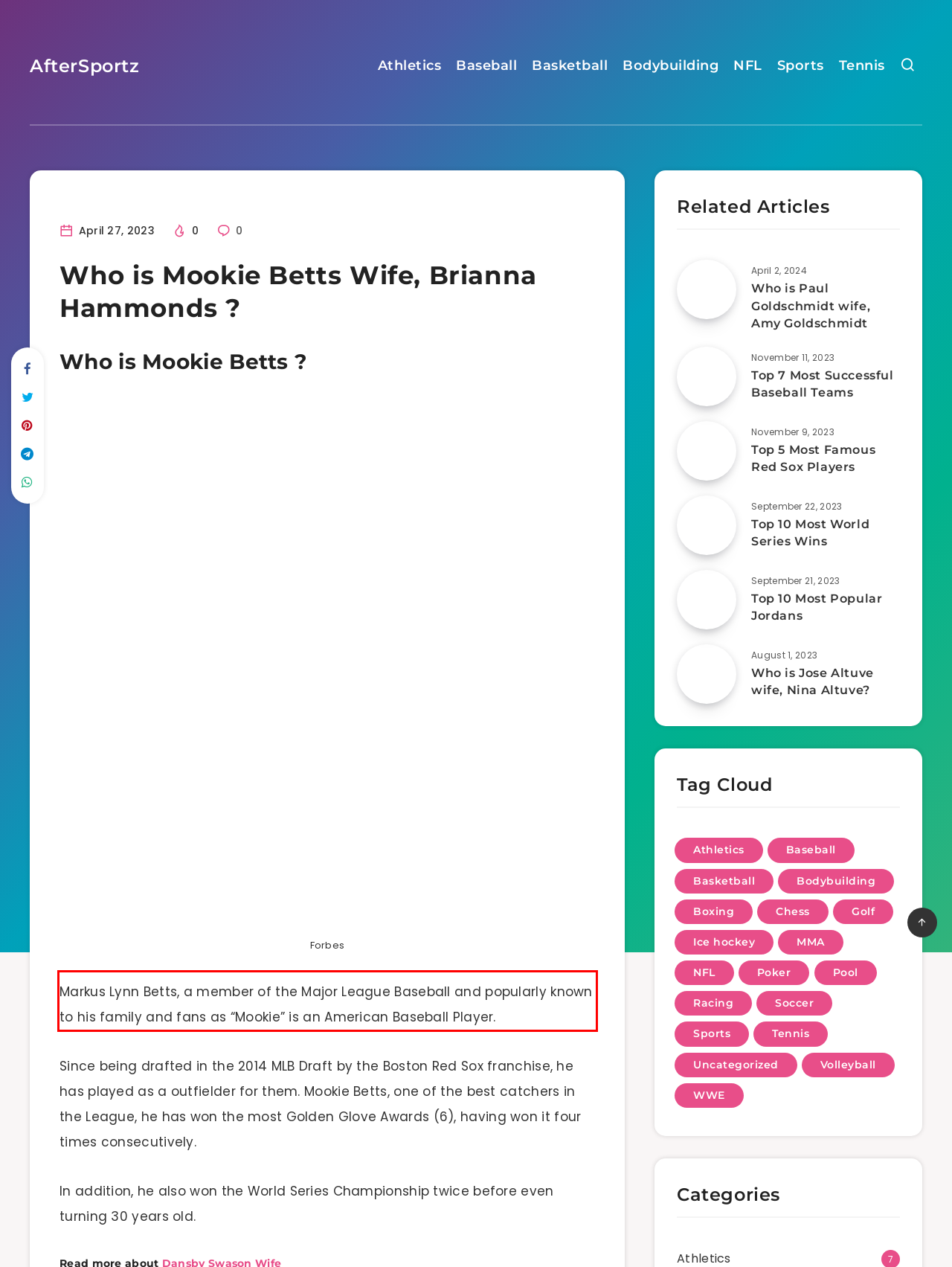Using the provided webpage screenshot, identify and read the text within the red rectangle bounding box.

Markus Lynn Betts, a member of the Major League Baseball and popularly known to his family and fans as “Mookie” is an American Baseball Player.